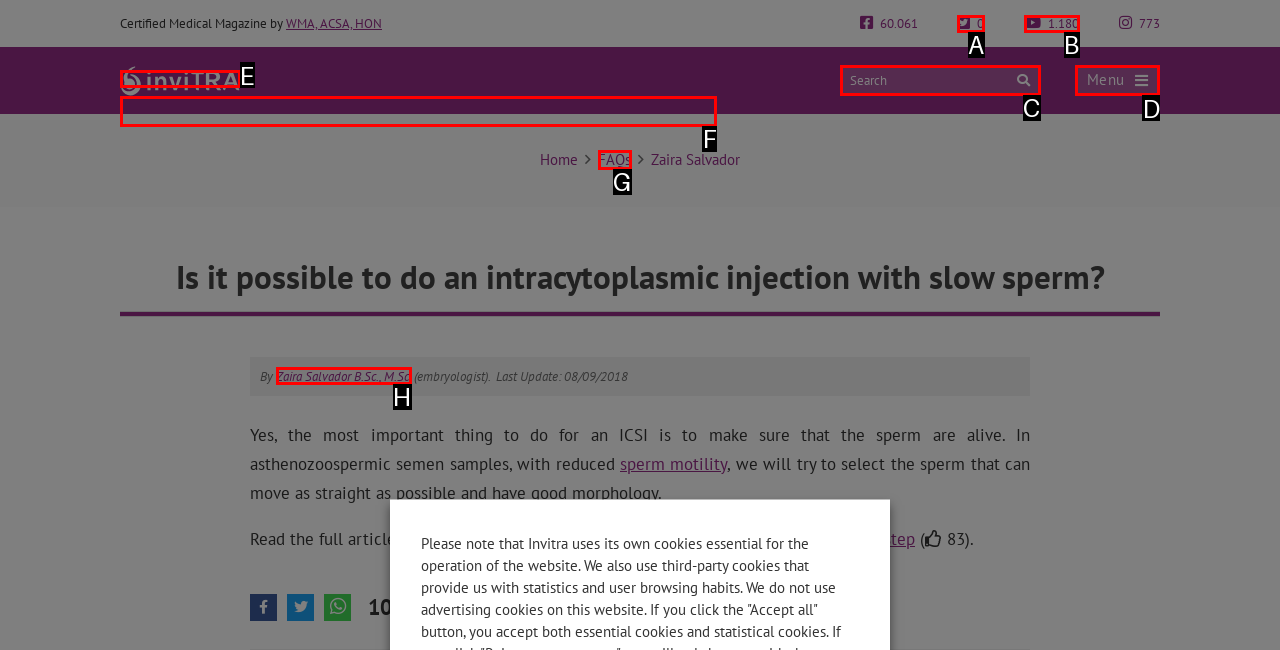Point out the HTML element I should click to achieve the following: Click on the menu button Reply with the letter of the selected element.

D